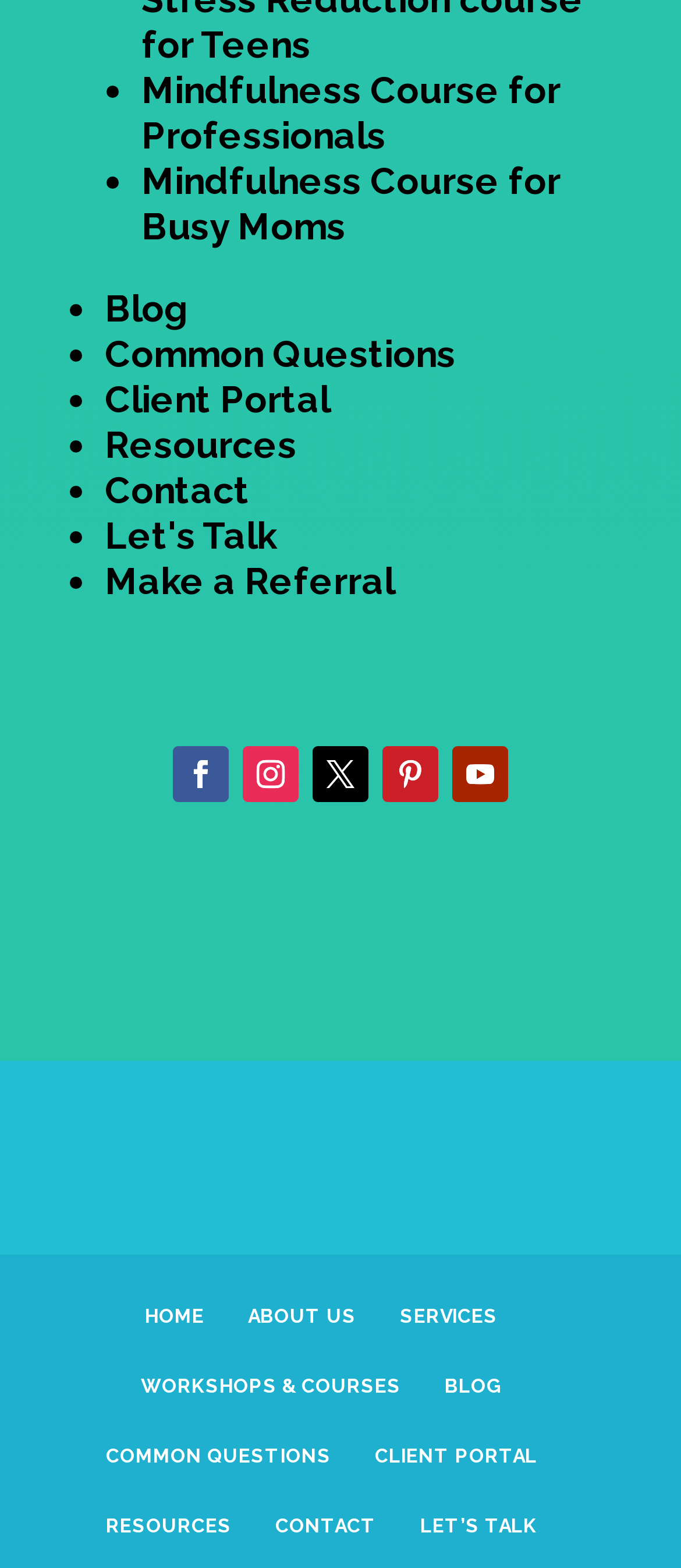Could you specify the bounding box coordinates for the clickable section to complete the following instruction: "search"?

None